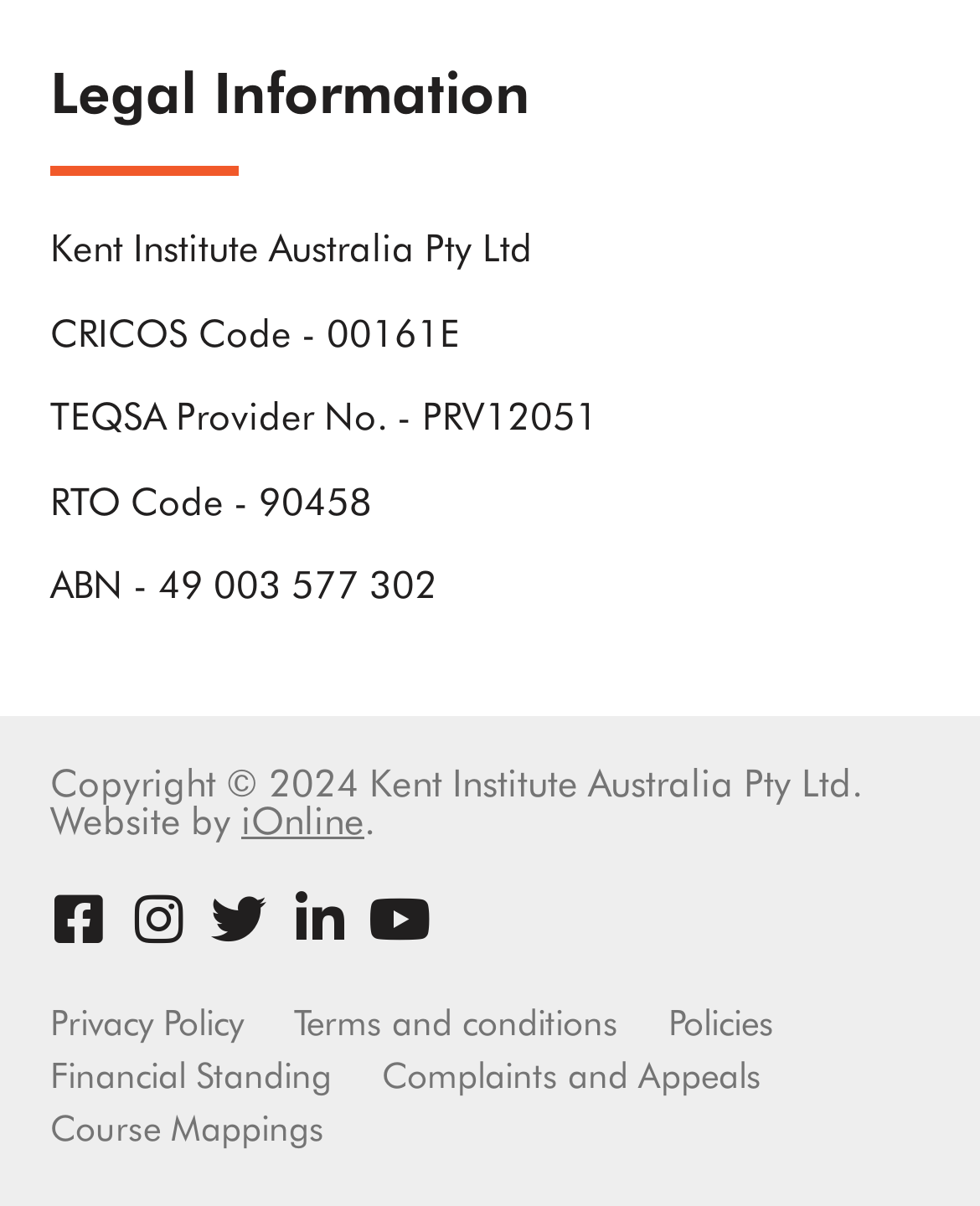What social media platforms are linked on this webpage?
Use the image to answer the question with a single word or phrase.

Facebook, Instagram, Twitter, Linkedin, Youtube